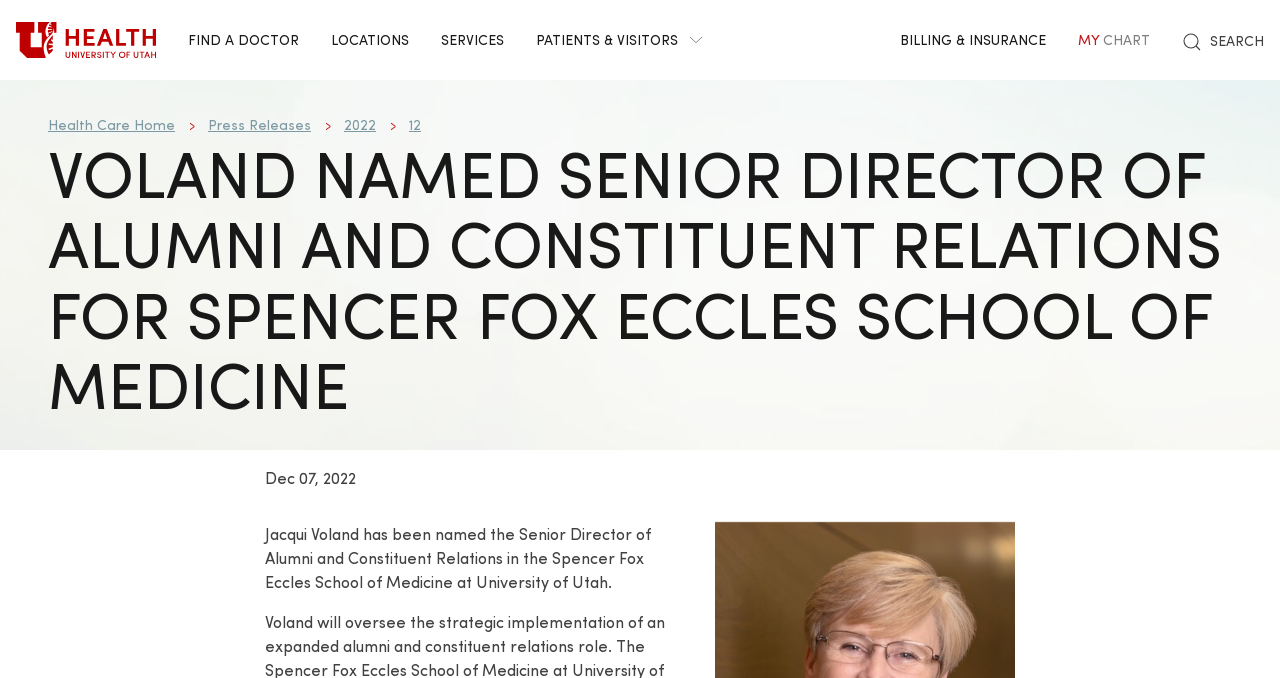Specify the bounding box coordinates of the area that needs to be clicked to achieve the following instruction: "Search".

[0.923, 0.045, 0.988, 0.073]